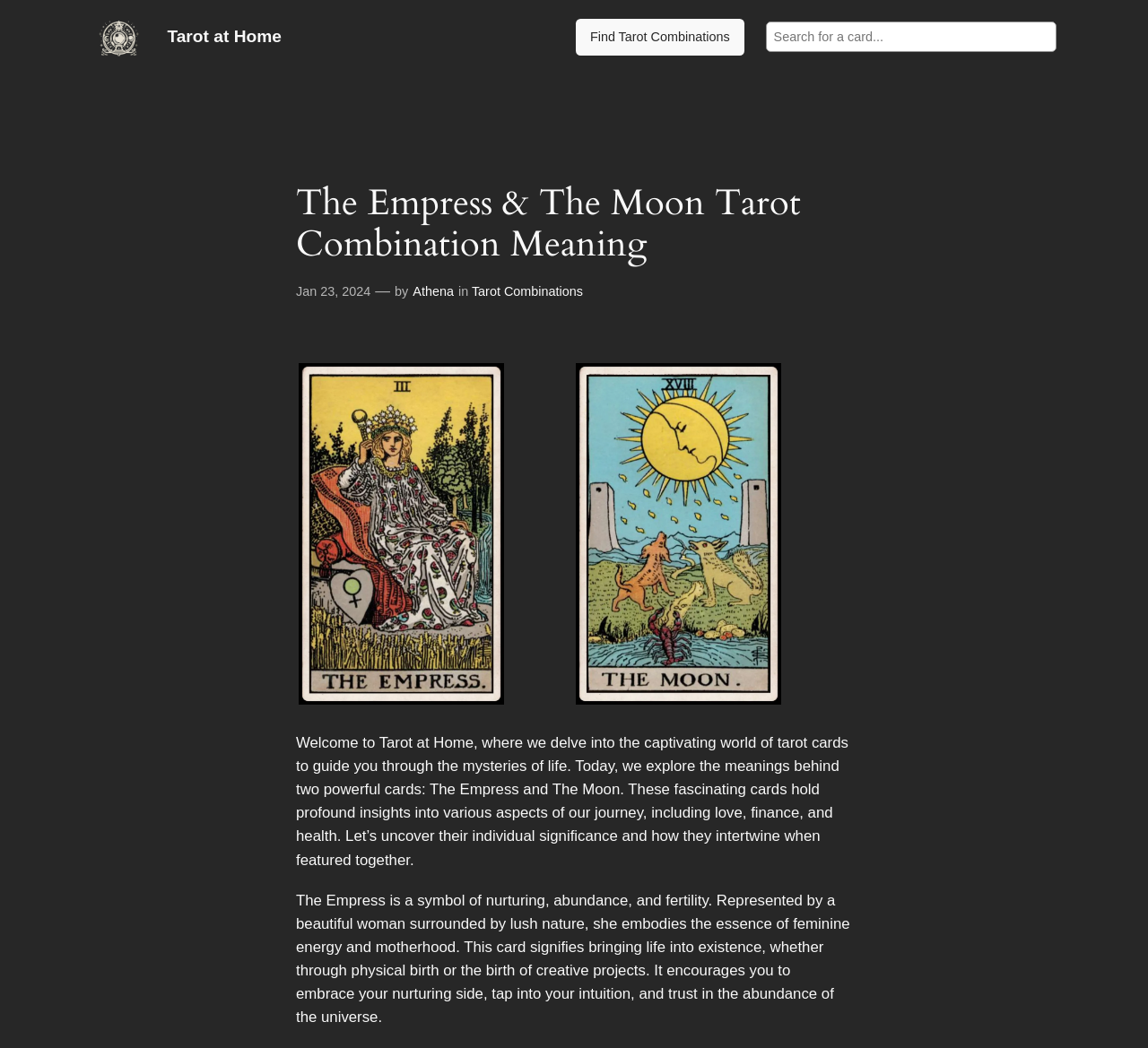What is the category of this article?
Please respond to the question with a detailed and informative answer.

The category of the article can be found in the middle of the webpage, where it is written as 'in Tarot Combinations'.